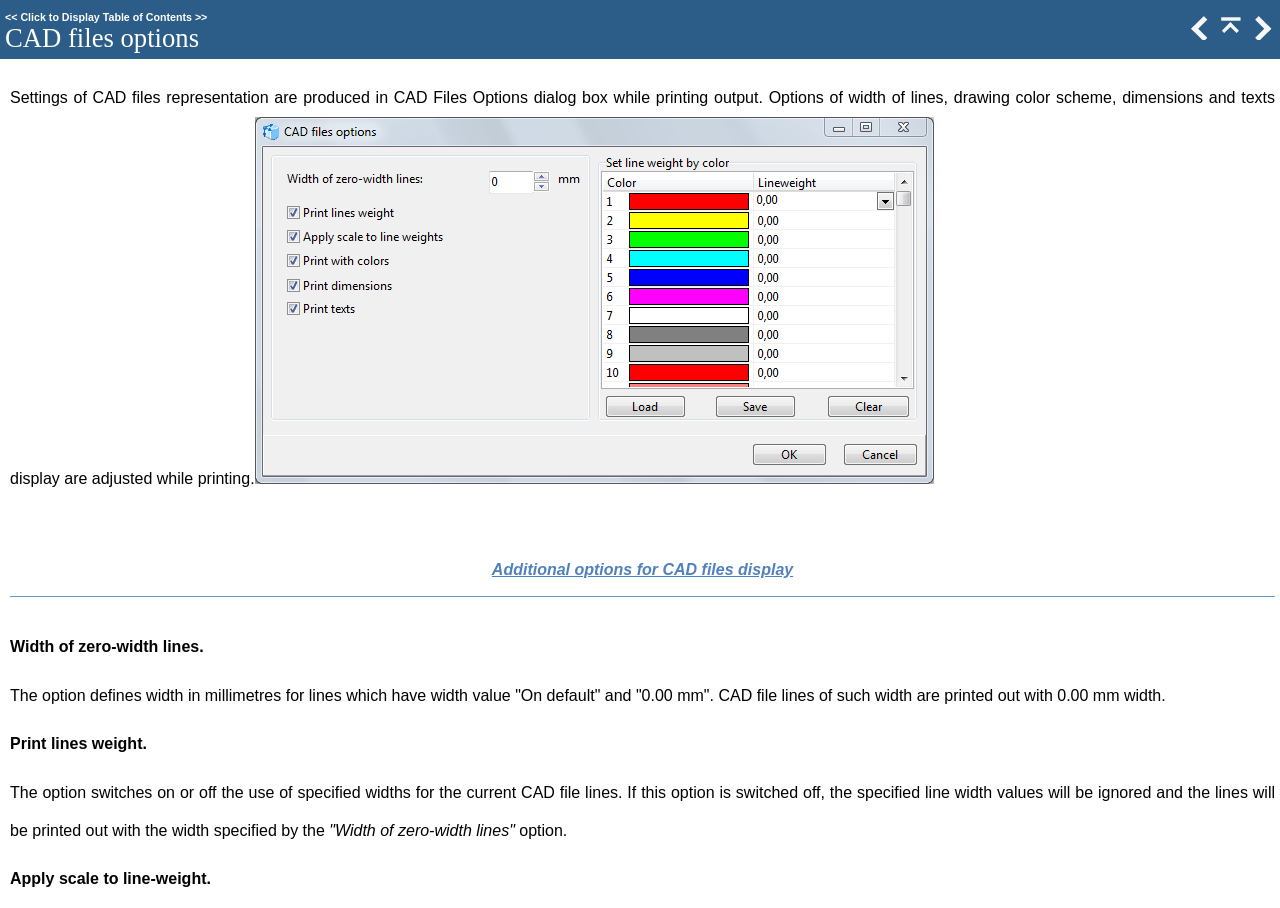Create an in-depth description of the webpage, covering main sections.

The webpage is about CAD files options, specifically focusing on settings for representation and printing output. At the top, there is a table of contents with links to navigate to previous and next topics, as well as a parent chapter. Below this, there is a heading "CAD files options" and a brief description of the settings that can be adjusted, including width of lines, drawing color scheme, dimensions, and texts display.

To the right of this description, there is an image that takes up about half of the page width. Below the image, there is a section with additional options for CAD files display. This section is separated from the above content by a horizontal line.

The additional options section consists of several paragraphs of text, each describing a specific setting. The first setting is for the width of zero-width lines, which defines the width in millimeters for lines with a width value of "On default" or "0.00 mm". The next setting is for print lines weight, which switches on or off the use of specified widths for the current CAD file lines. There is also a setting for applying scale to line-weight.

Throughout the page, there are several static text elements, including headings, paragraphs, and labels, which provide detailed information about each setting. The overall structure of the page is organized, with clear headings and concise text, making it easy to navigate and understand the different CAD files options.